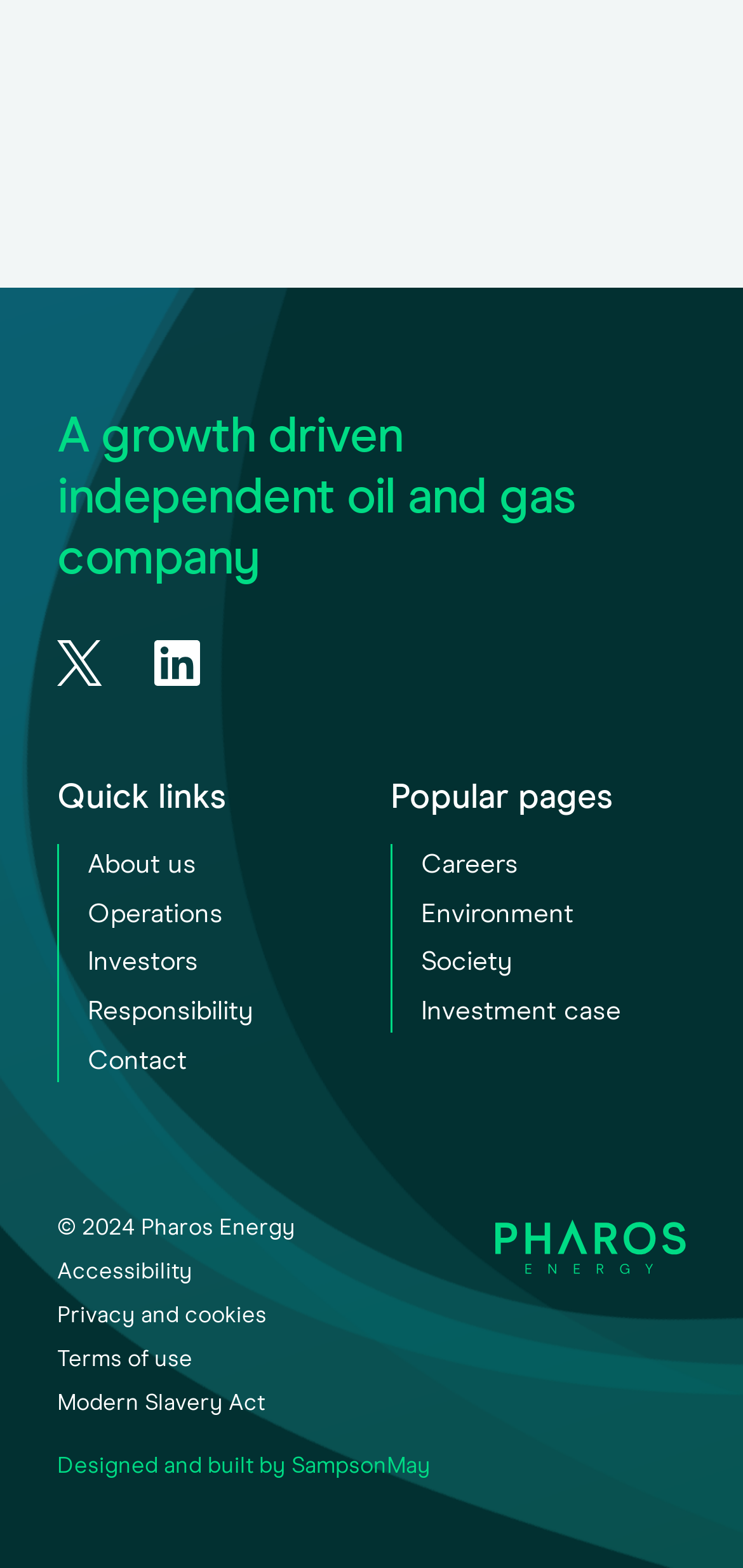What is the company's industry?
Using the details shown in the screenshot, provide a comprehensive answer to the question.

The company's industry can be inferred from the description 'A growth driven independent oil and gas company' which suggests that the company operates in the oil and gas sector.